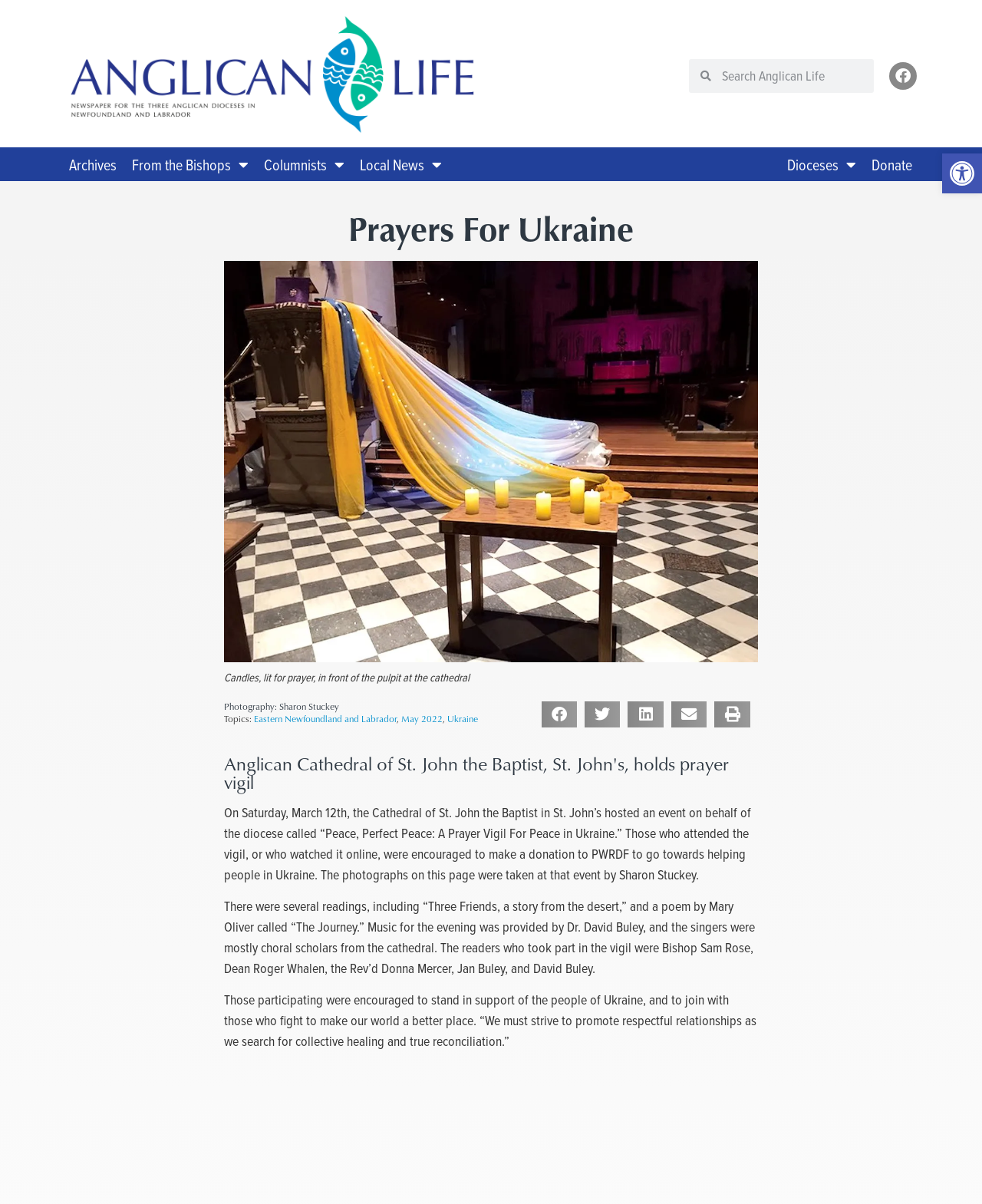Based on the element description "aria-label="Share on facebook"", predict the bounding box coordinates of the UI element.

[0.551, 0.582, 0.587, 0.604]